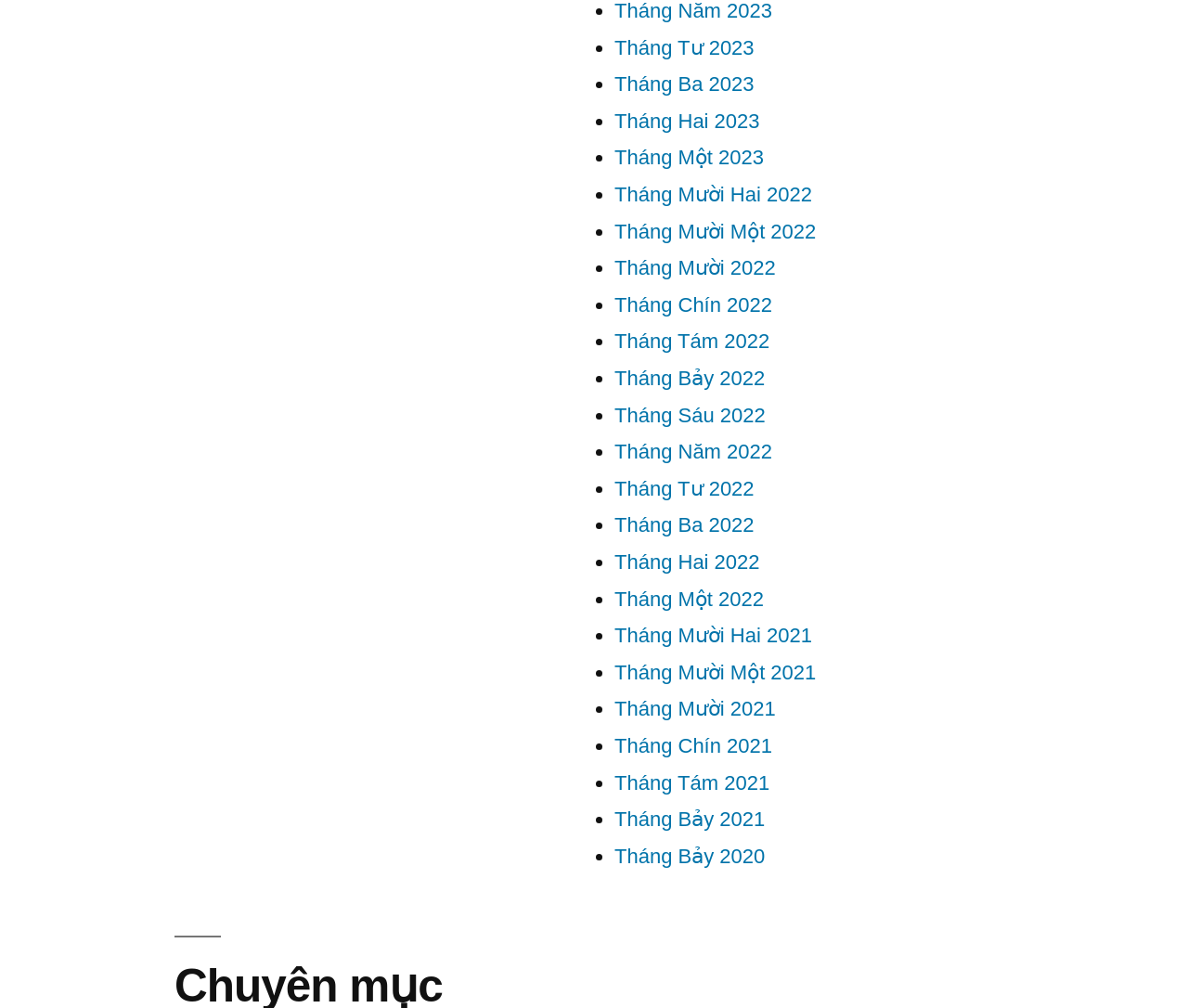Please specify the bounding box coordinates in the format (top-left x, top-left y, bottom-right x, bottom-right y), with all values as floating point numbers between 0 and 1. Identify the bounding box of the UI element described by: Careers

None